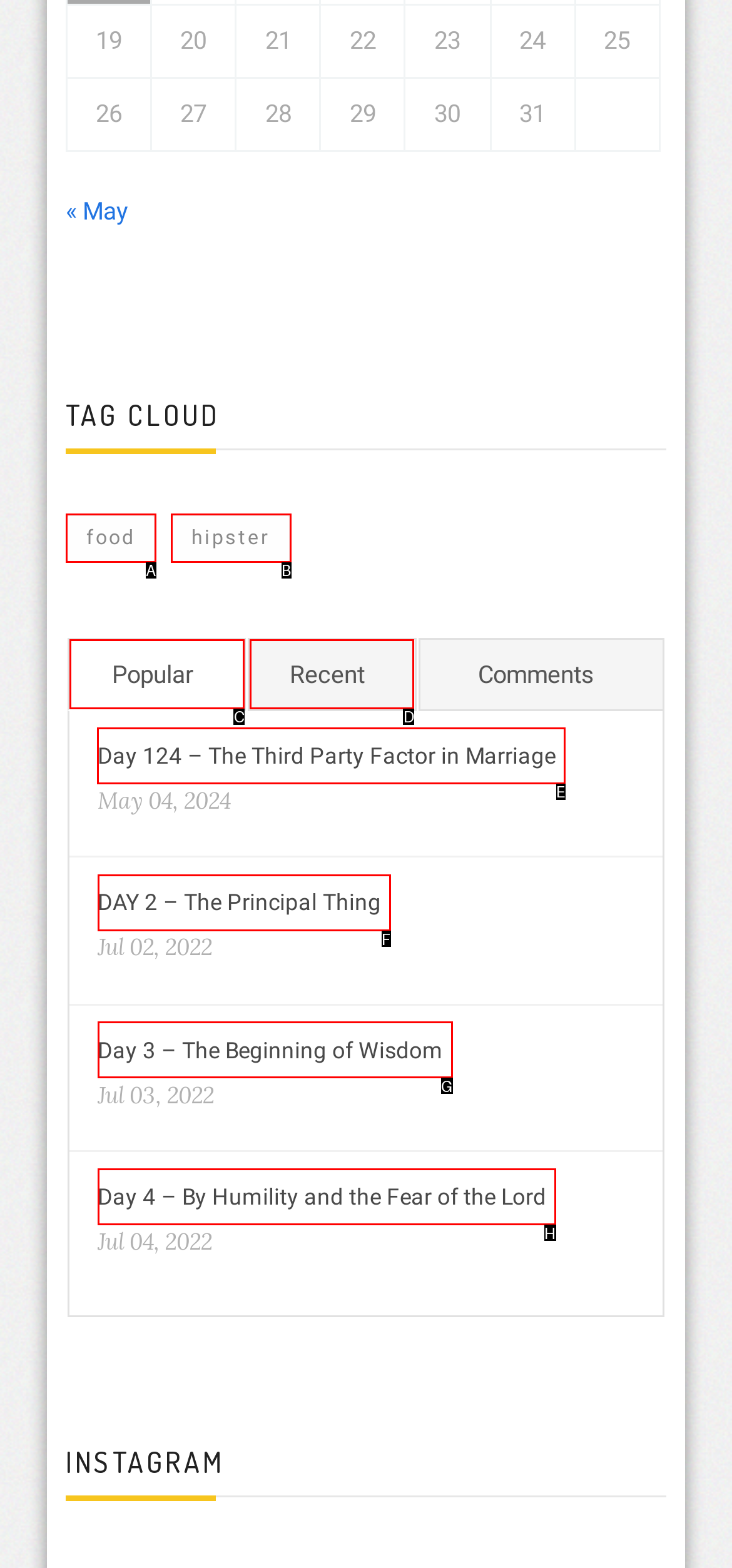For the instruction: read Day 124 article, which HTML element should be clicked?
Respond with the letter of the appropriate option from the choices given.

E